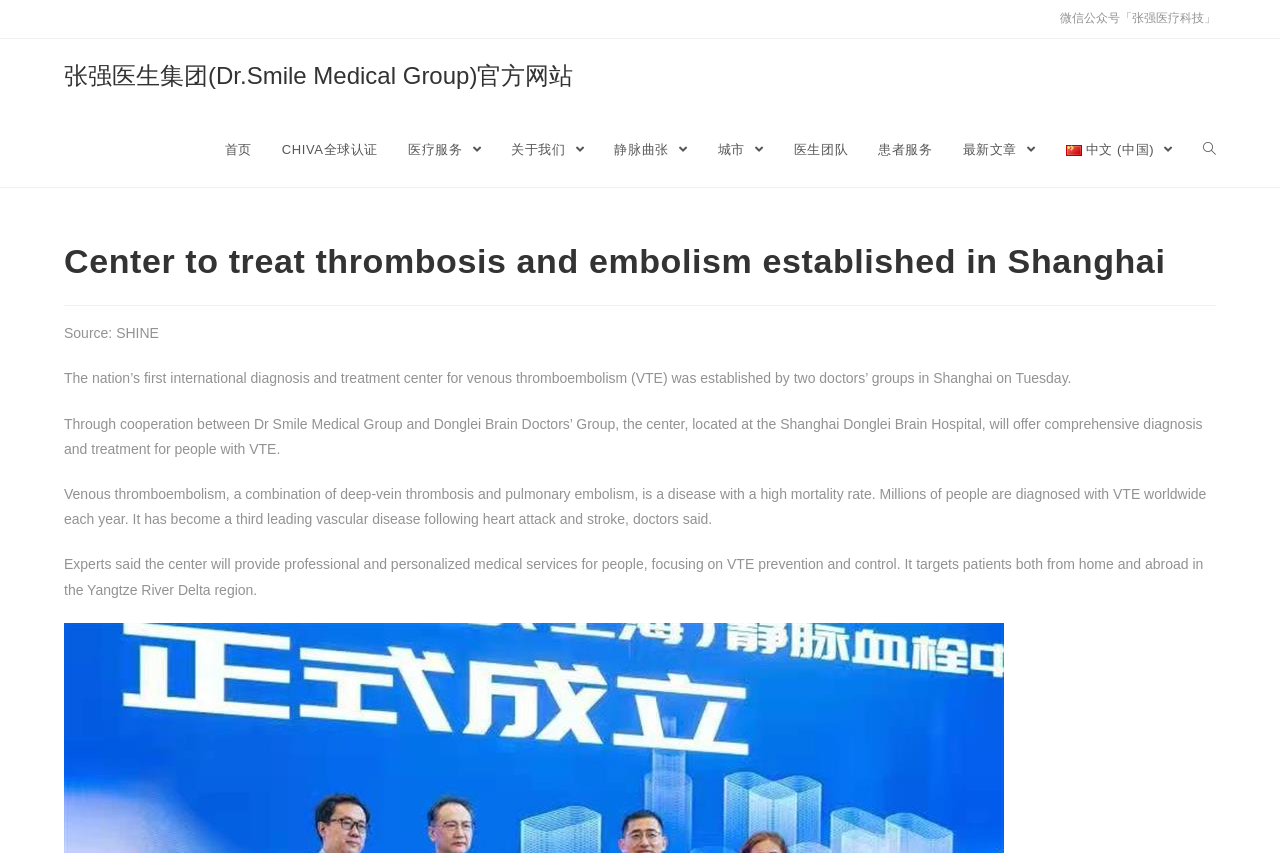What is the disease with a high mortality rate mentioned in the article?
Based on the visual information, provide a detailed and comprehensive answer.

I found the answer by reading the static text elements in the article, specifically the one that says 'Venous thromboembolism, a combination of deep-vein thrombosis and pulmonary embolism, is a disease with a high mortality rate.'